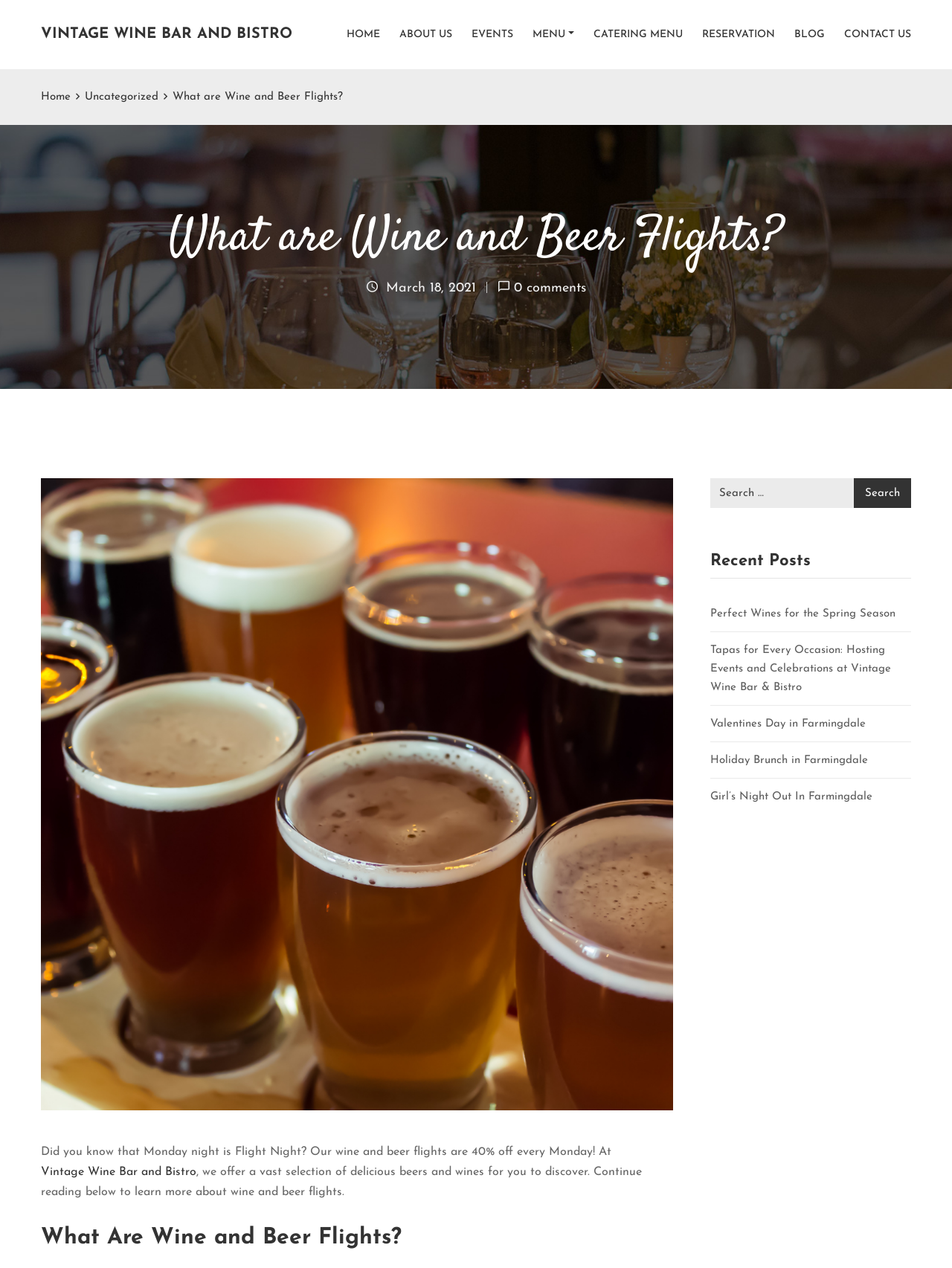Please provide a detailed answer to the question below by examining the image:
What is the purpose of the search box?

The search box is located at the top-right corner of the webpage, and it is likely used to search for specific content or keywords within the website.